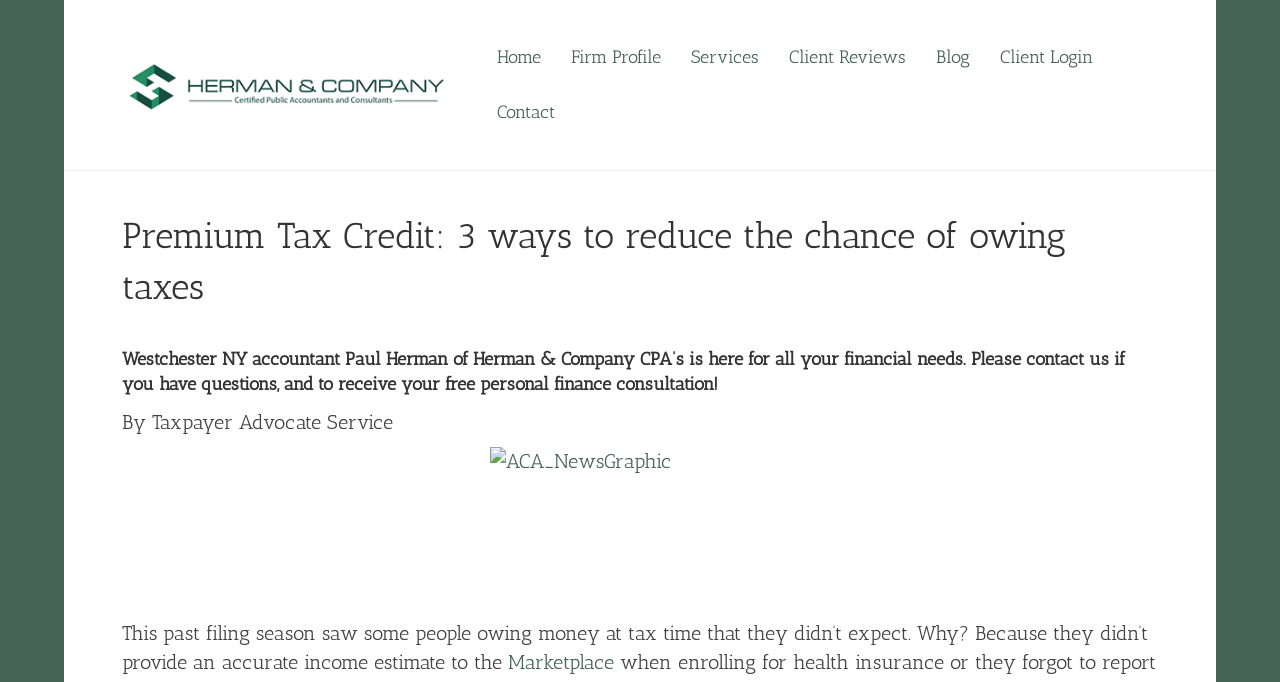Please determine the bounding box coordinates of the element's region to click for the following instruction: "Learn more about the Marketplace".

[0.397, 0.952, 0.479, 0.988]